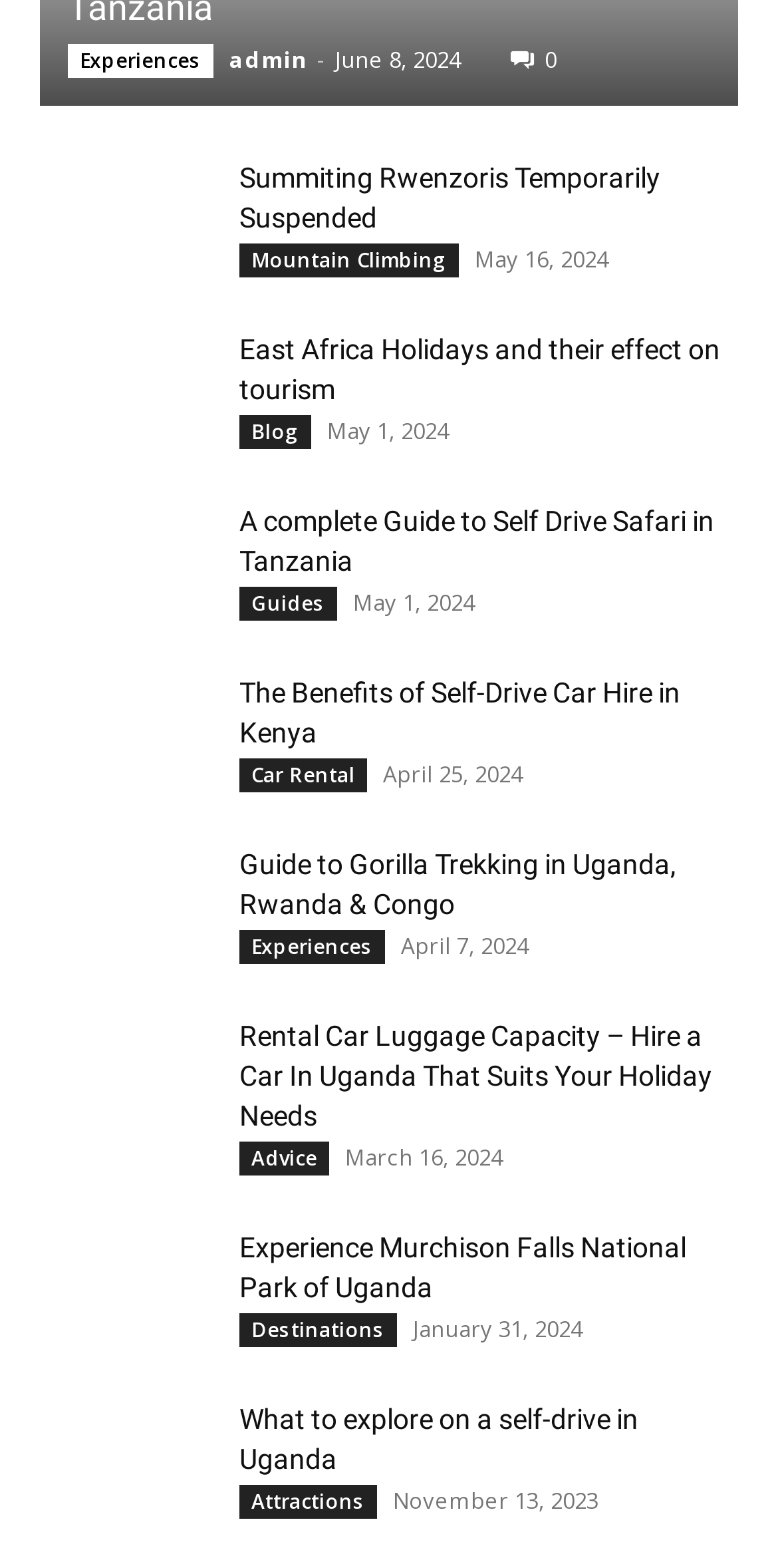Show the bounding box coordinates of the region that should be clicked to follow the instruction: "Learn about Mountain Climbing."

[0.308, 0.156, 0.59, 0.177]